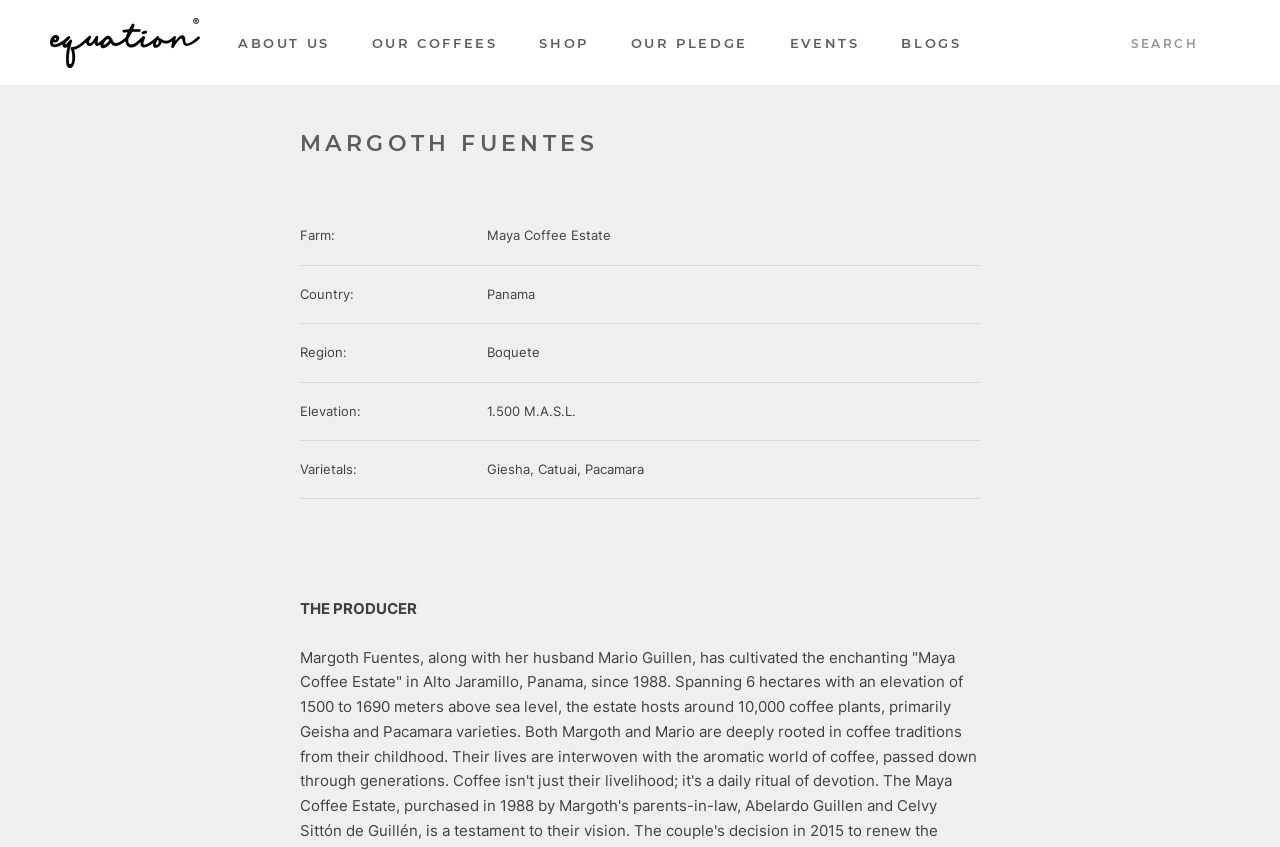Find the bounding box coordinates of the clickable area that will achieve the following instruction: "Click on ABOUT US".

[0.186, 0.041, 0.258, 0.06]